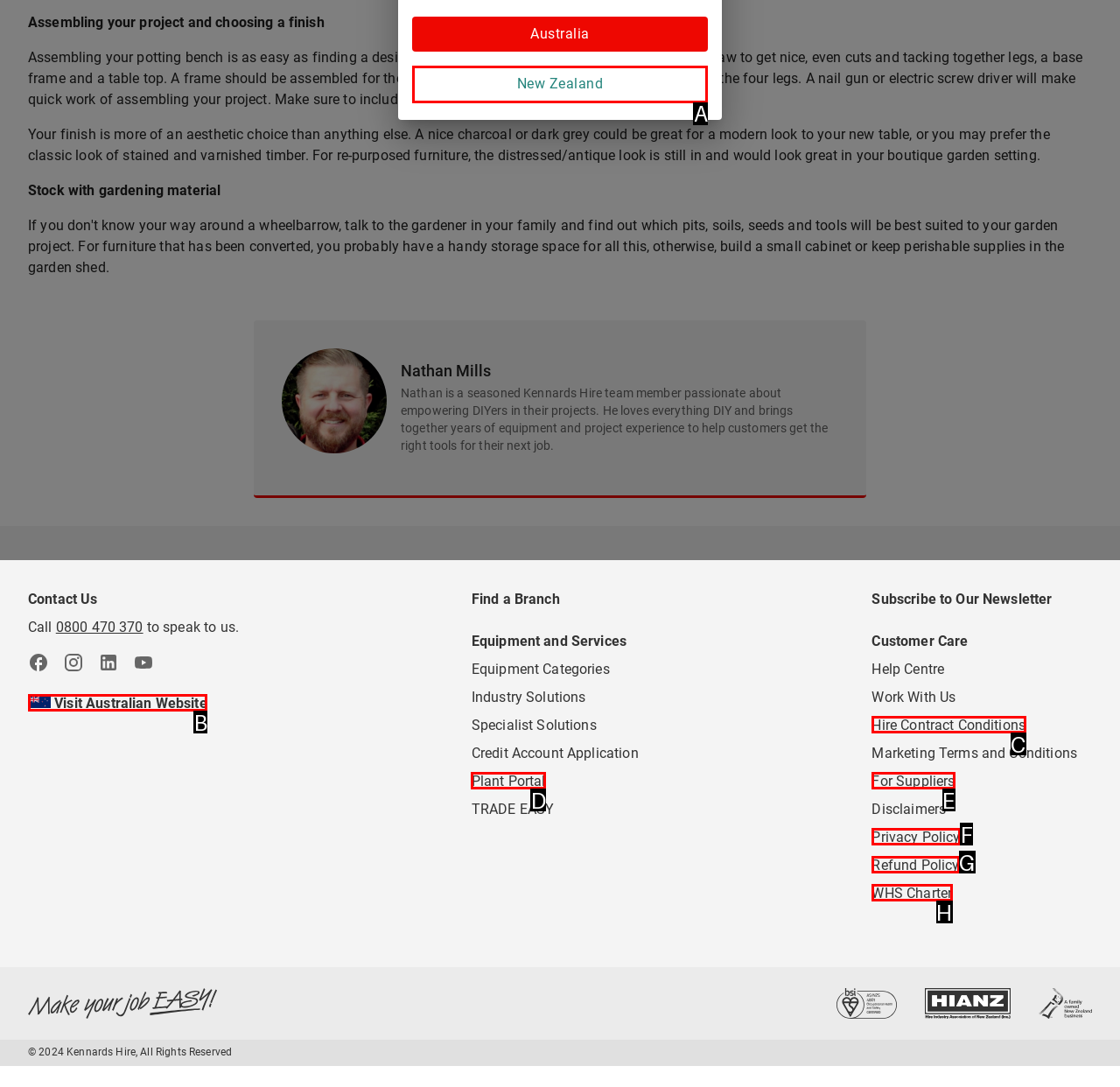Match the HTML element to the given description: Give and Join
Indicate the option by its letter.

None